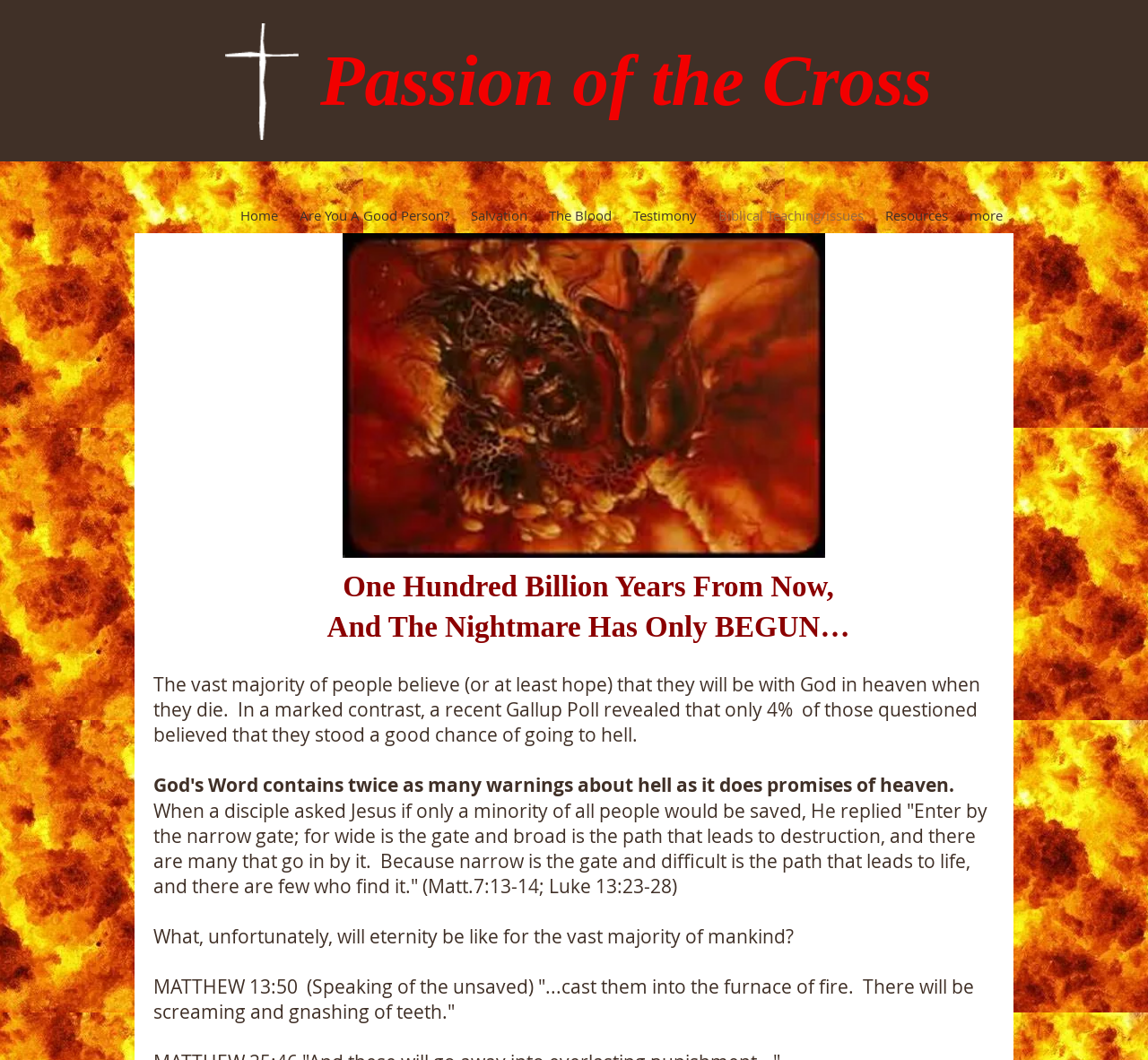Identify the bounding box coordinates of the element that should be clicked to fulfill this task: "View the 'Chick Hell.jpg' image". The coordinates should be provided as four float numbers between 0 and 1, i.e., [left, top, right, bottom].

[0.298, 0.22, 0.719, 0.526]